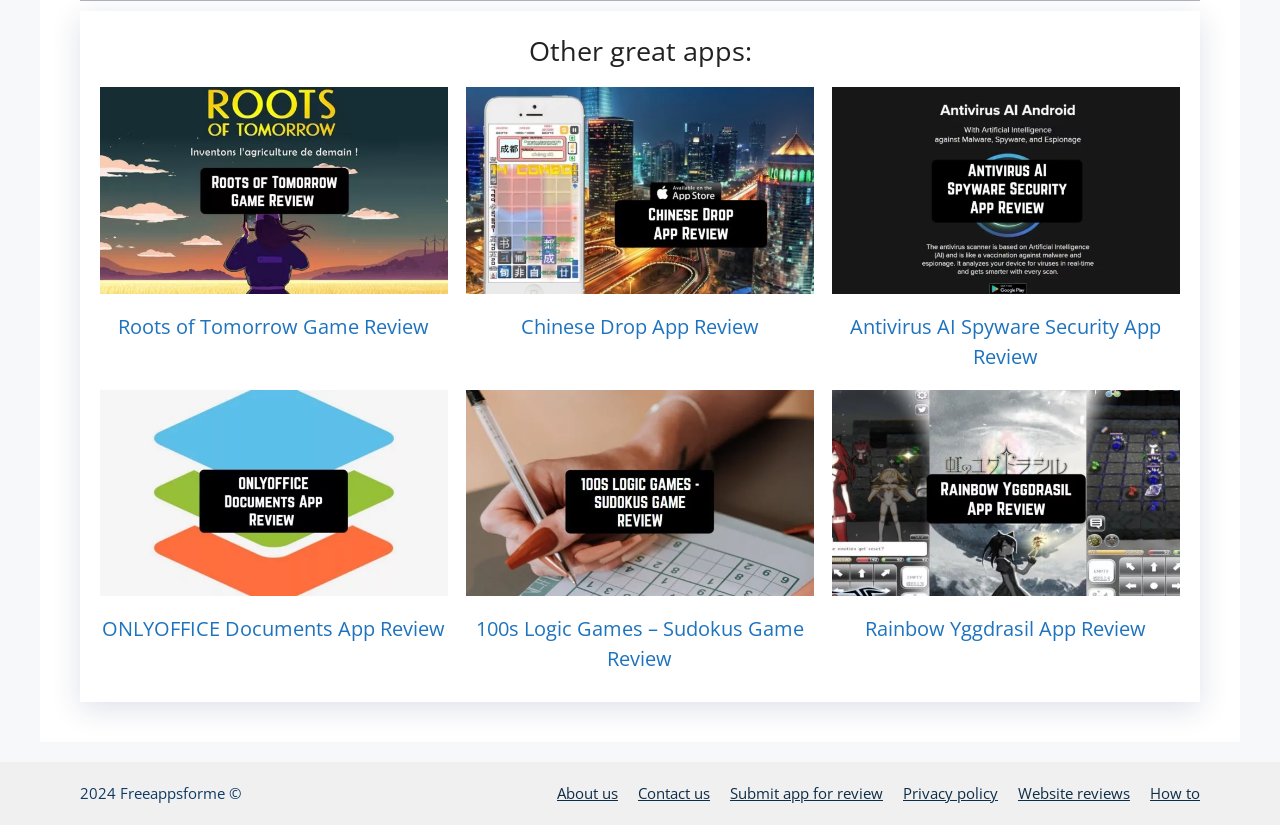Please locate the bounding box coordinates of the element that should be clicked to achieve the given instruction: "Read about Chinese Drop App Review".

[0.364, 0.324, 0.636, 0.353]